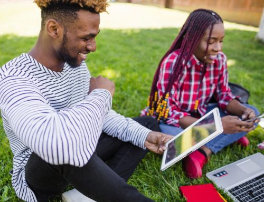Give a detailed account of the visual content in the image.

In this vibrant outdoor scene, a young man and woman are seated on lush green grass, immersed in their digital devices. The man, wearing a striped long-sleeve shirt, is smiling and looking at a tablet he holds in his hands, suggesting an engaging conversation or shared content with his companion. The young woman, dressed in a red and black checkered shirt, is focused on her smartphone, perhaps responding to messages or social media. Around them, the picnic setup is completed with a laptop and some notebooks, indicating a casual, collaborative study environment or a friendly meet-up. The atmosphere is relaxed and joyful, capturing a moment of connection in a sunny, inviting outdoor space.